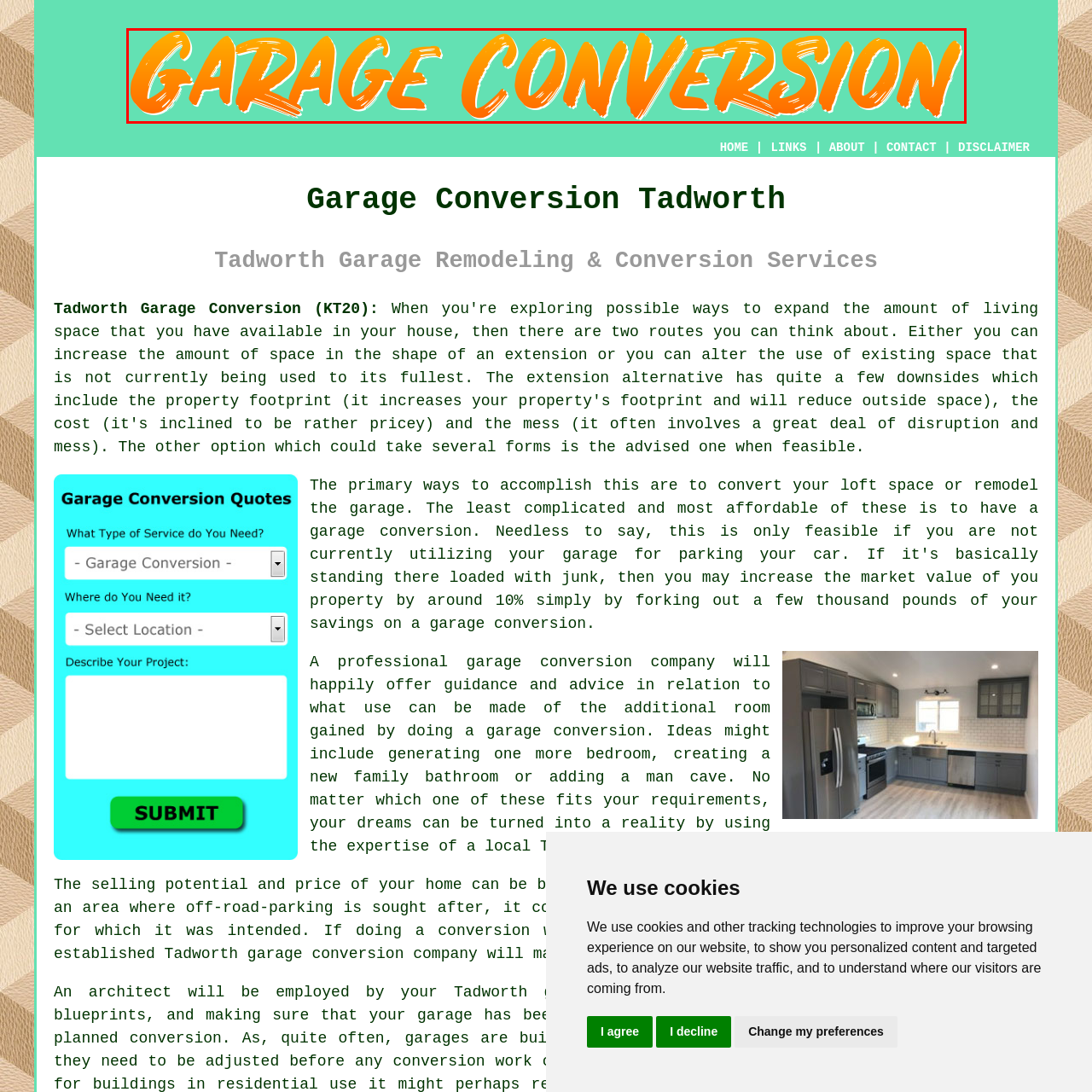Generate a detailed caption for the picture that is marked by the red rectangle.

The image prominently features the bold and dynamic text "GARAGE CONVERSION" rendered in an expressive, brush-style font with vibrant orange letters against a refreshing turquoise background. This visual evokes a sense of creativity and energy, perfectly encapsulating the concept of transforming a garage into a functional living space. The design captures the viewer’s attention, suggesting the potential of garage conversions as not only practical solutions for additional space but also as opportunities for modernizing and enhancing homes in Tadworth and surrounding areas.